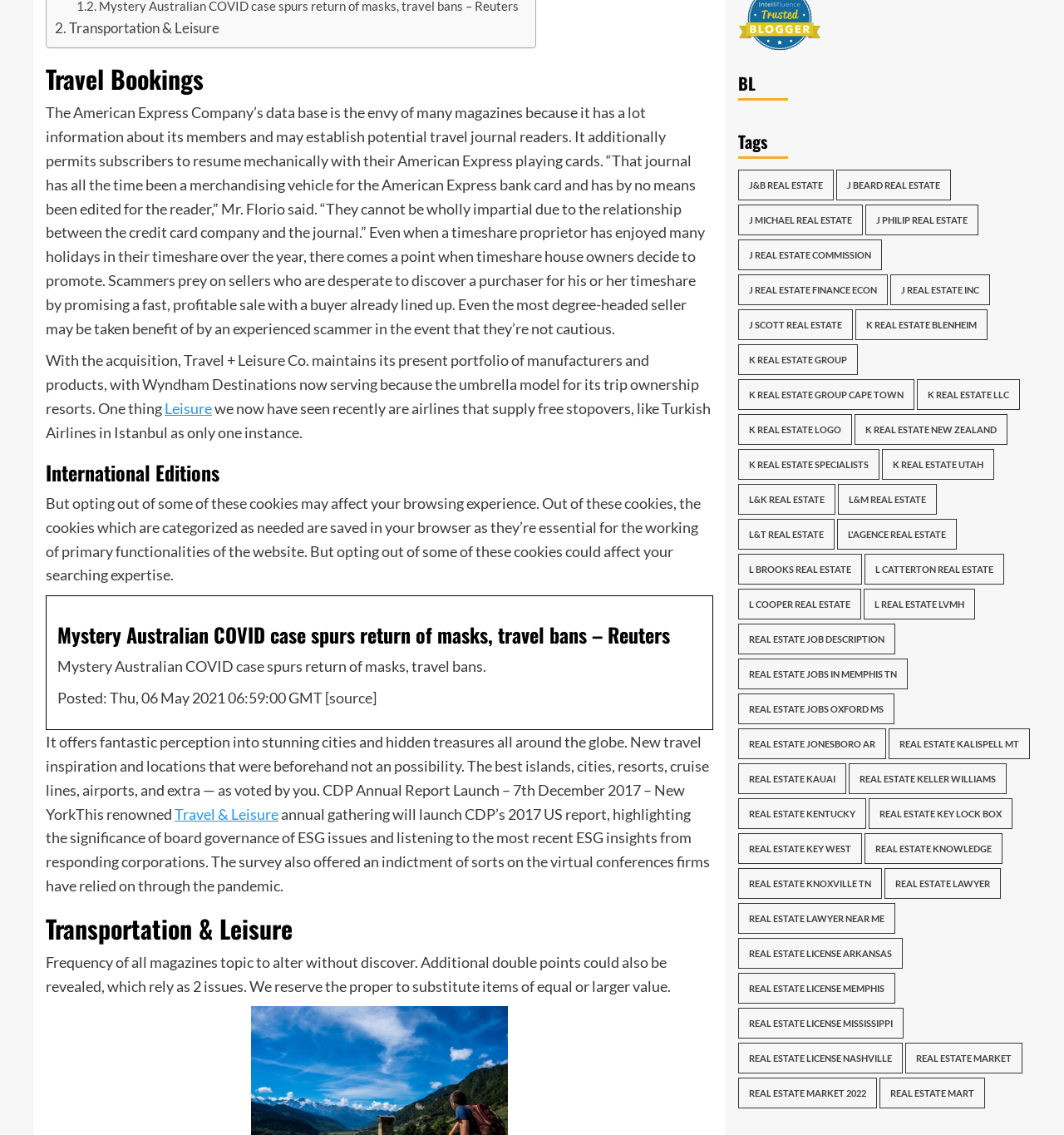What is the location mentioned in the article about COVID-19?
Please provide a single word or phrase as your answer based on the image.

Australia